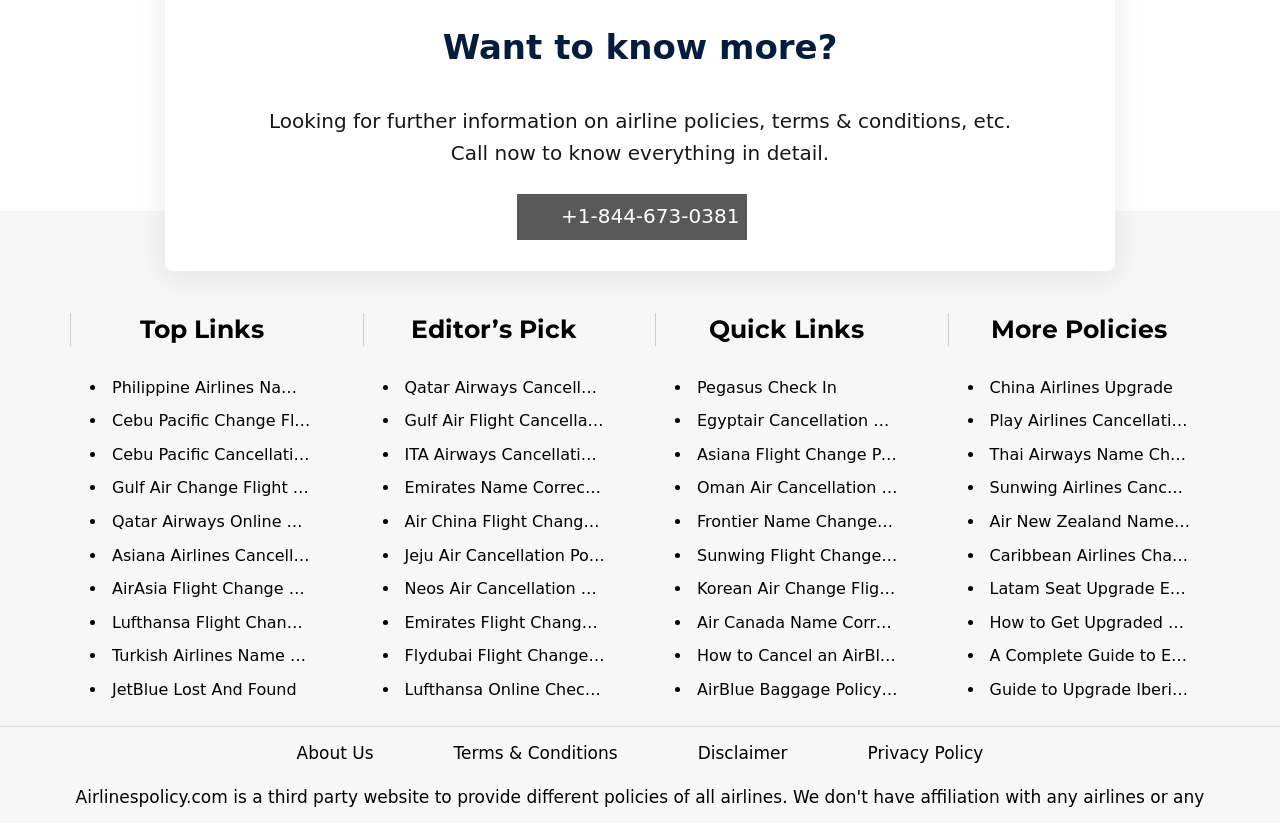Identify the bounding box coordinates for the element you need to click to achieve the following task: "Check 'Qatar Airways Online Check-In'". Provide the bounding box coordinates as four float numbers between 0 and 1, in the form [left, top, right, bottom].

[0.088, 0.622, 0.278, 0.645]